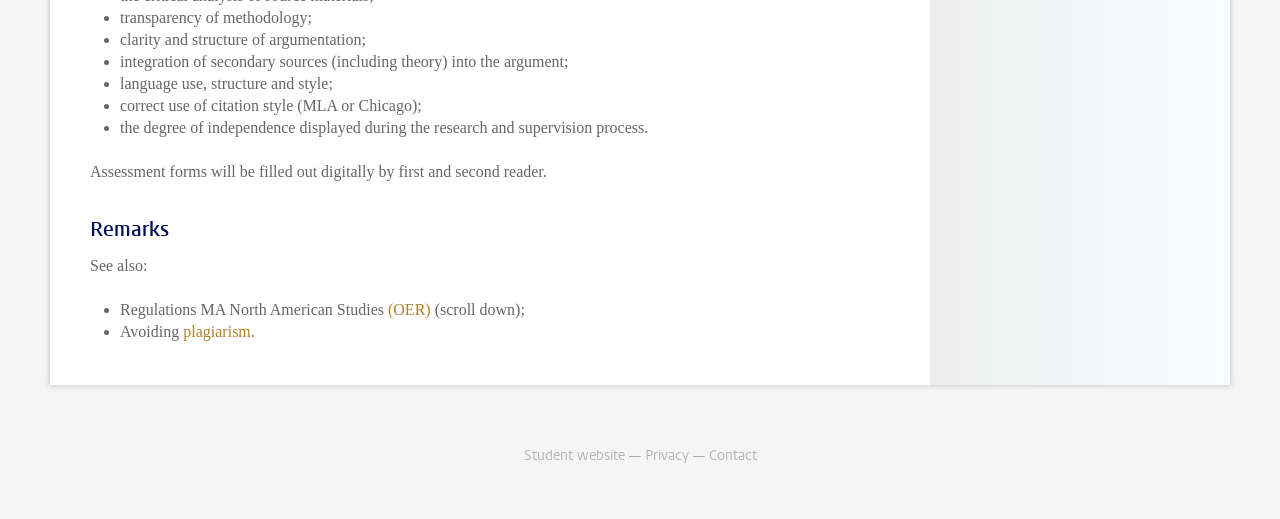Based on the image, please respond to the question with as much detail as possible:
What are the criteria for assessing a research paper?

The webpage lists several criteria for assessing a research paper, including the transparency of methodology, clarity and structure of argumentation, integration of secondary sources, language use, structure and style, correct use of citation style, and the degree of independence displayed during the research and supervision process.